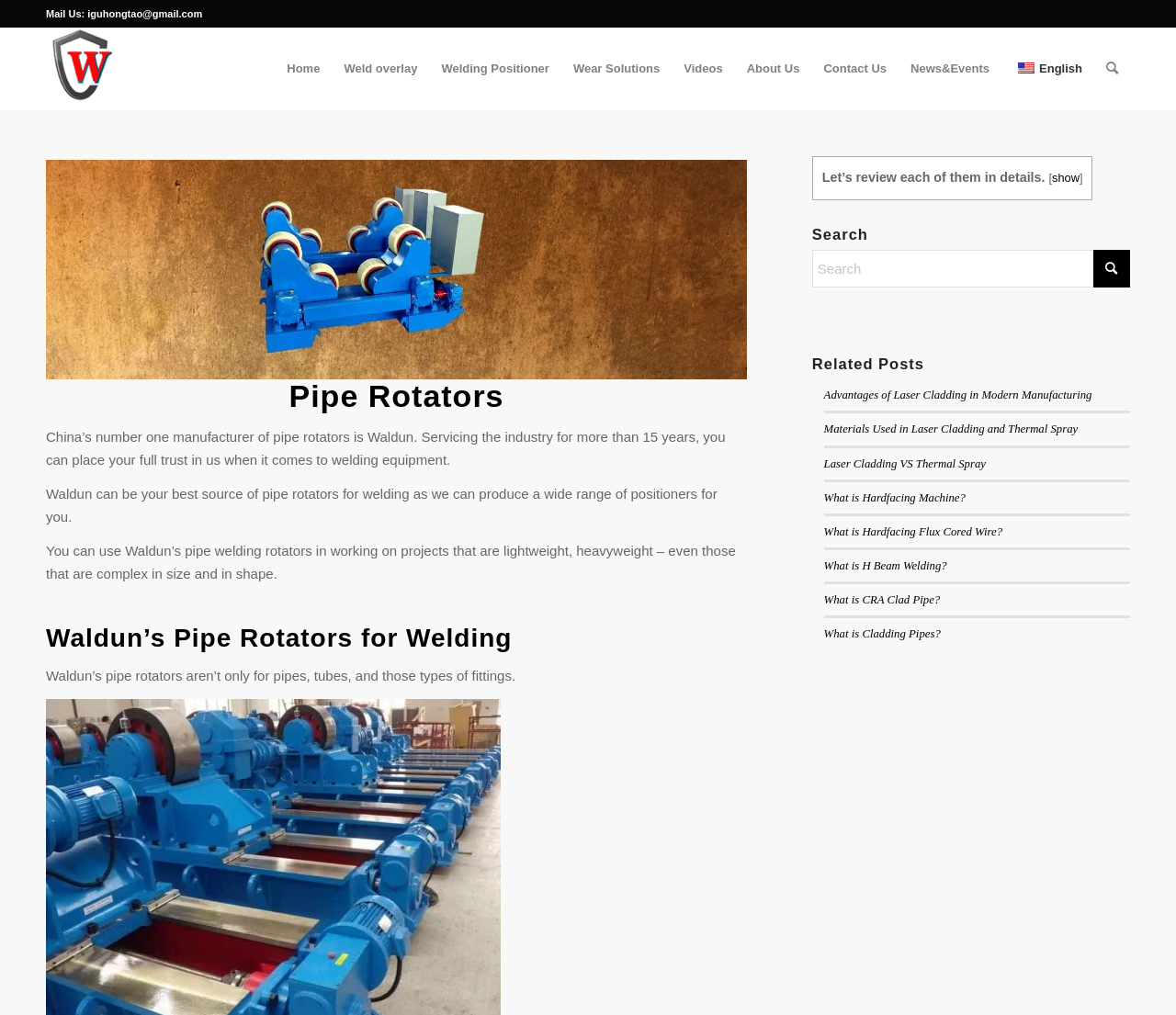Answer the question with a brief word or phrase:
What types of fittings can WALDUN’s pipe rotators be used for?

Pipes, tubes, and others